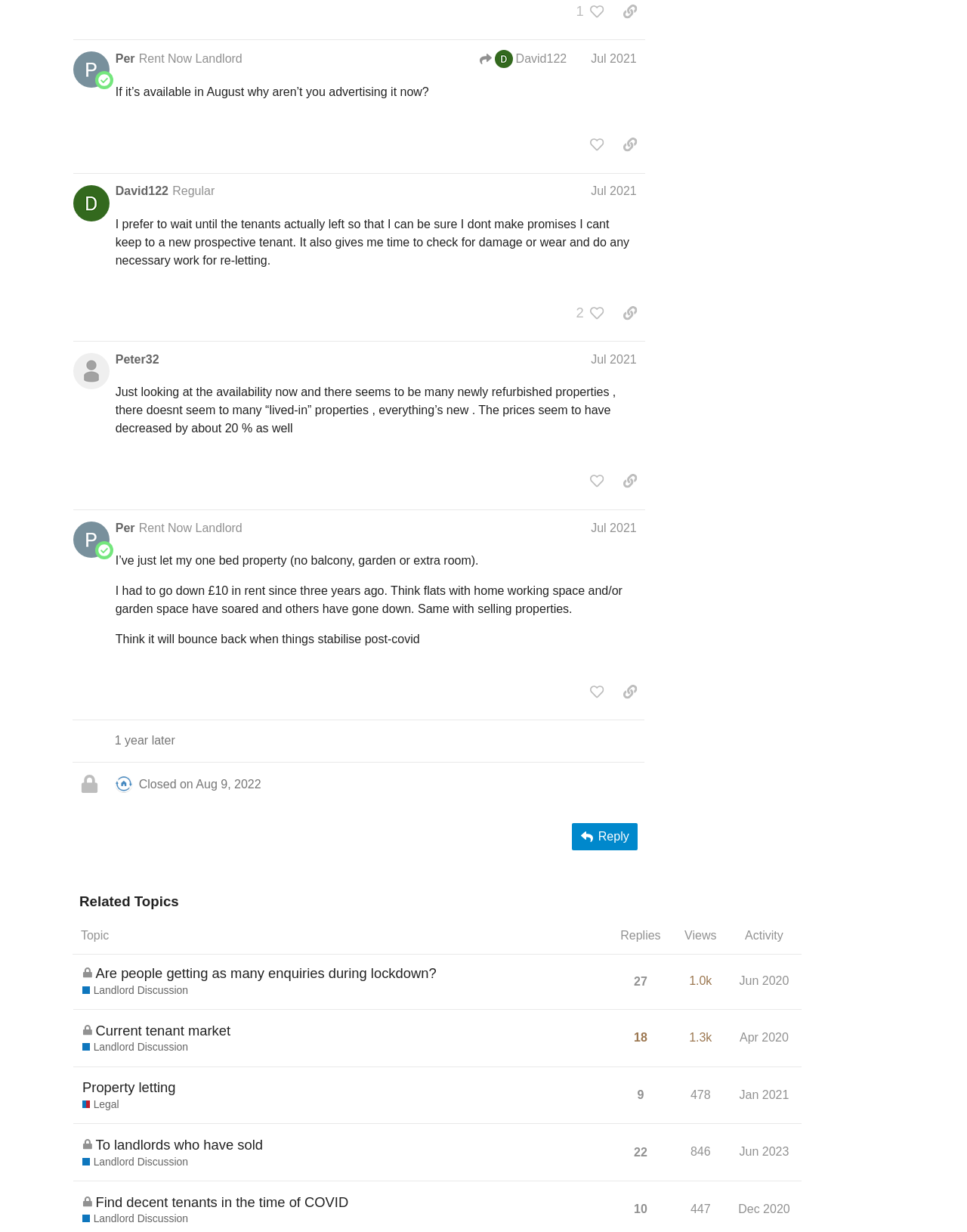Find the bounding box coordinates of the element I should click to carry out the following instruction: "Reply to the post".

[0.592, 0.668, 0.659, 0.69]